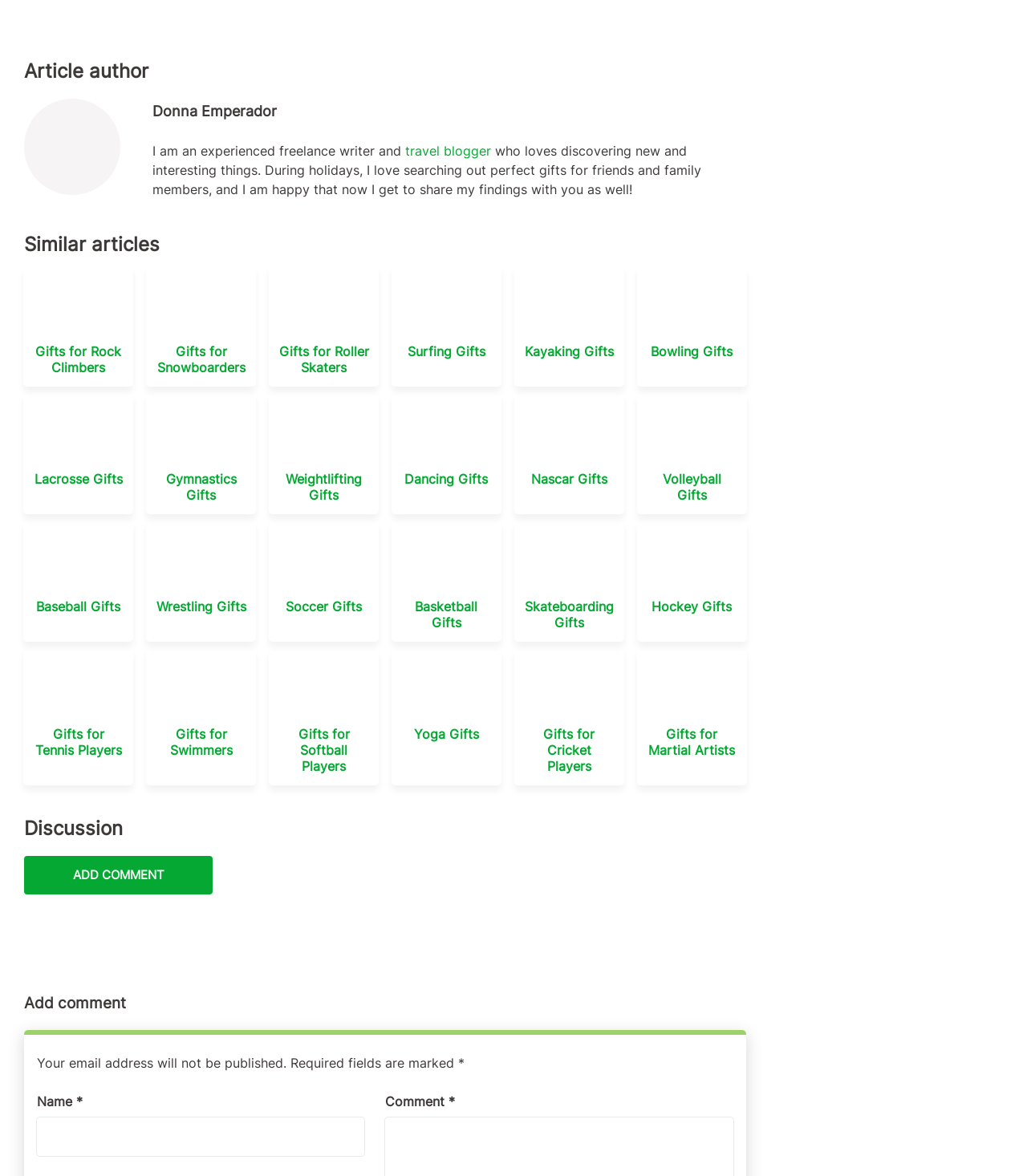Extract the bounding box for the UI element that matches this description: "alt="Pinterest"".

[0.089, 0.002, 0.103, 0.019]